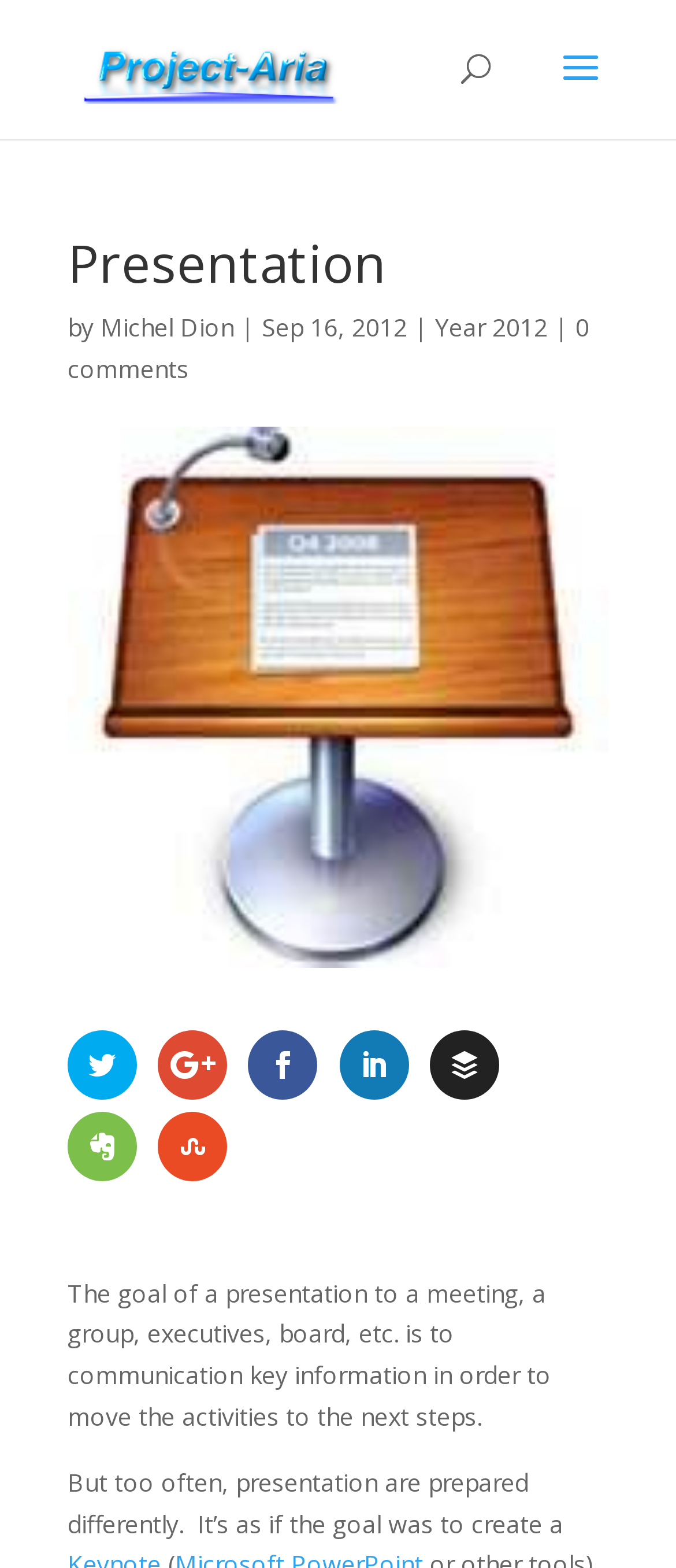What is the date of the presentation?
Respond with a short answer, either a single word or a phrase, based on the image.

Sep 16, 2012